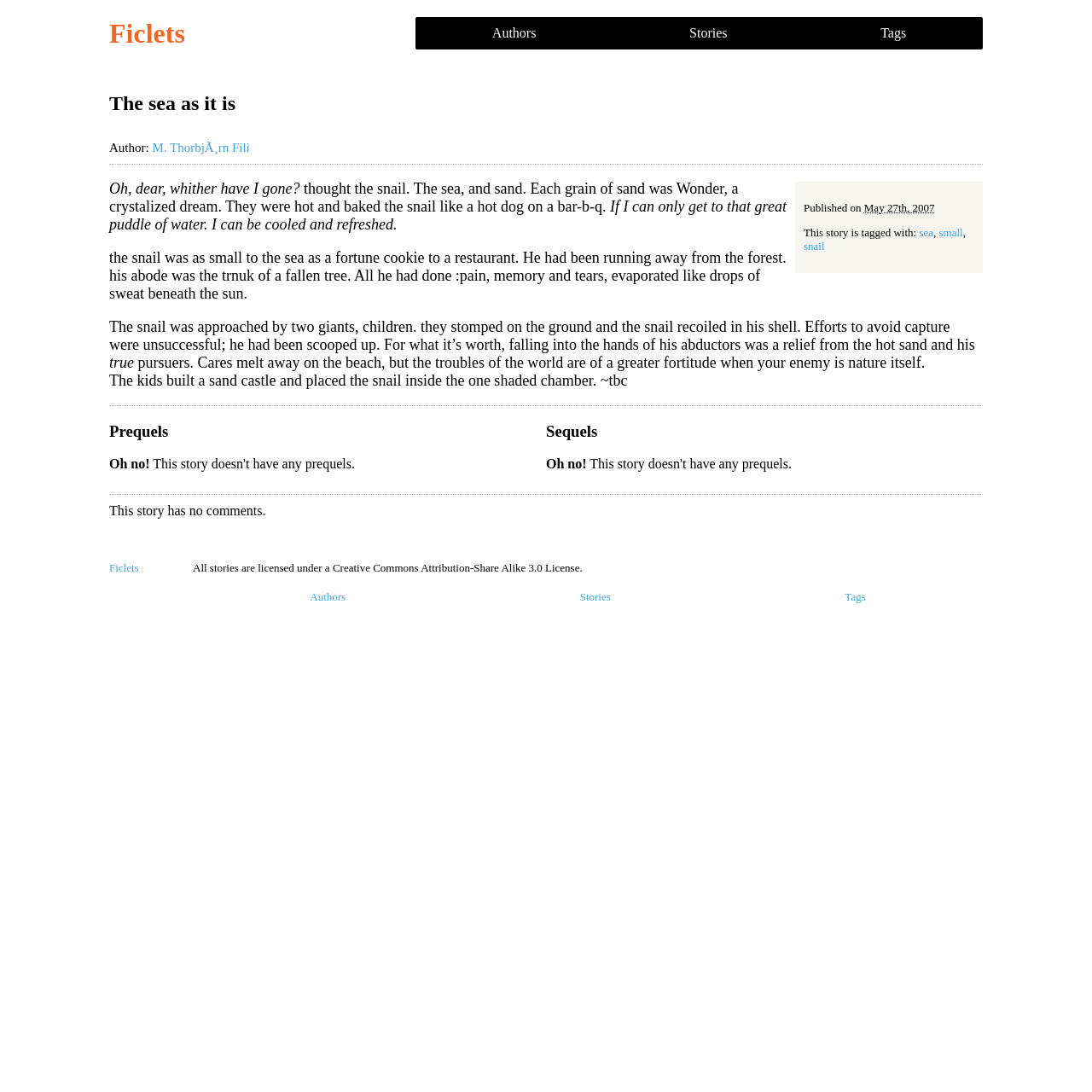Respond with a single word or phrase to the following question: What is the license under which the story is licensed?

Creative Commons Attribution-Share Alike 3.0 License